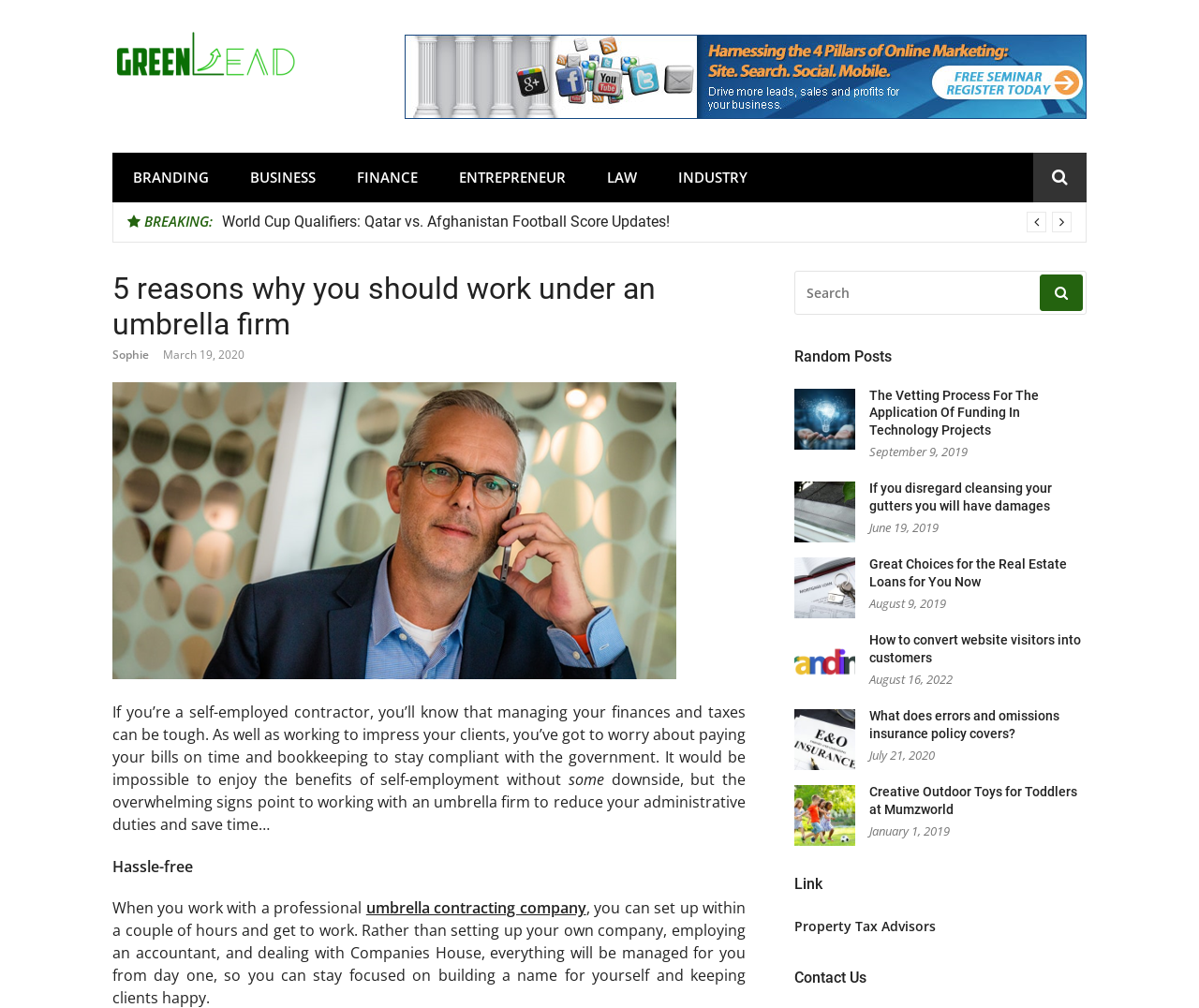Answer with a single word or phrase: 
How many random posts are listed on the webpage?

6